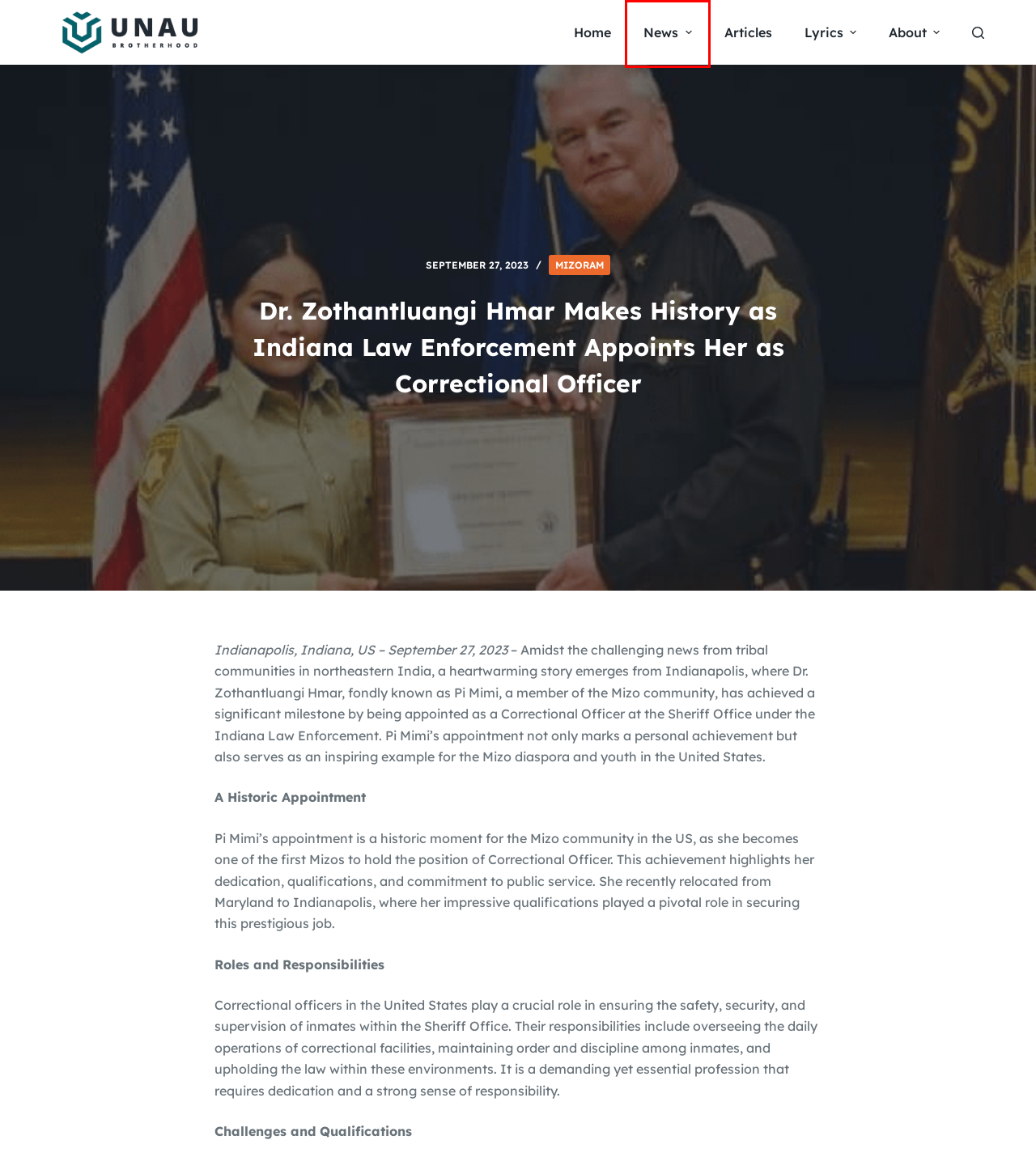You are provided with a screenshot of a webpage that includes a red rectangle bounding box. Please choose the most appropriate webpage description that matches the new webpage after clicking the element within the red bounding box. Here are the candidates:
A. Articles Archives — Unau
B. News Archives — Unau
C. Unau - Connecting the Kuki-Zomi-Hmar Mizo Tribes
D. About — Unau
E. New Helicopter Service to Connect Imphal, Churachandpur, and Aizawl
F. Mizoram Archives — Unau
G. Unau Lyrics - Mizo Lyrics, Hmar Lyrics, Kuki Lyrics, Zomi Lyrics
H. Survivor Stories - Rama: Surviving the Night of May 3

B